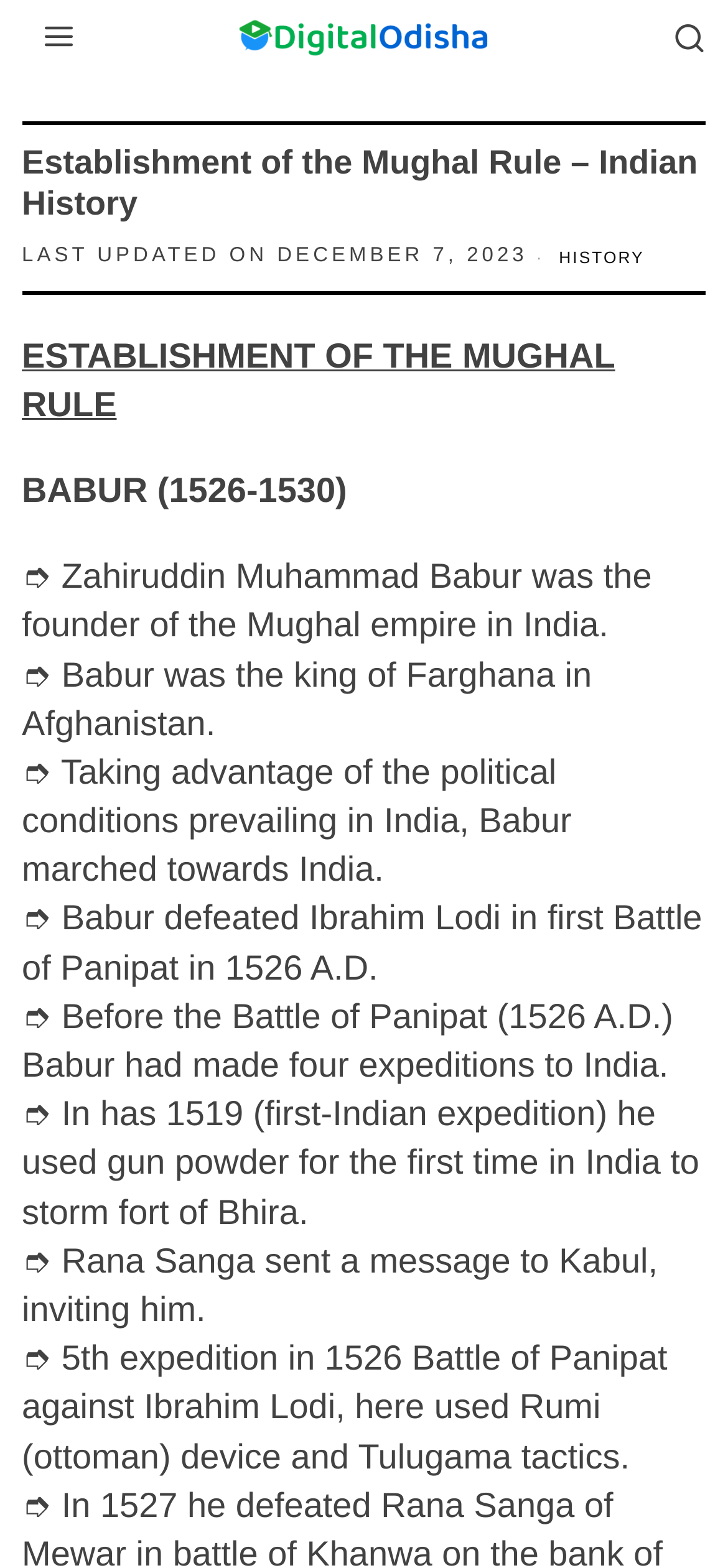Illustrate the webpage's structure and main components comprehensively.

The webpage is about the establishment of the Mughal rule in Indian history. At the top, there is a heading that reads "Establishment of the Mughal Rule – Indian History". Below this heading, there is a text indicating the last update date, "LAST UPDATED ON DECEMBER 7, 2023". To the right of this text, there is a link labeled "HISTORY". 

Below these elements, there is a title "ESTABLISHMENT OF THE MUGHAL RULE" followed by a series of paragraphs describing the life and conquests of Babur, the founder of the Mughal empire in India. The paragraphs are arranged in a vertical column, with each paragraph starting with an arrow symbol "➮". The text describes Babur's background, his march towards India, and his battles, including the first Battle of Panipat in 1526 A.D. 

At the very bottom of the page, there is a progress bar, but it does not seem to be related to the content of the webpage.